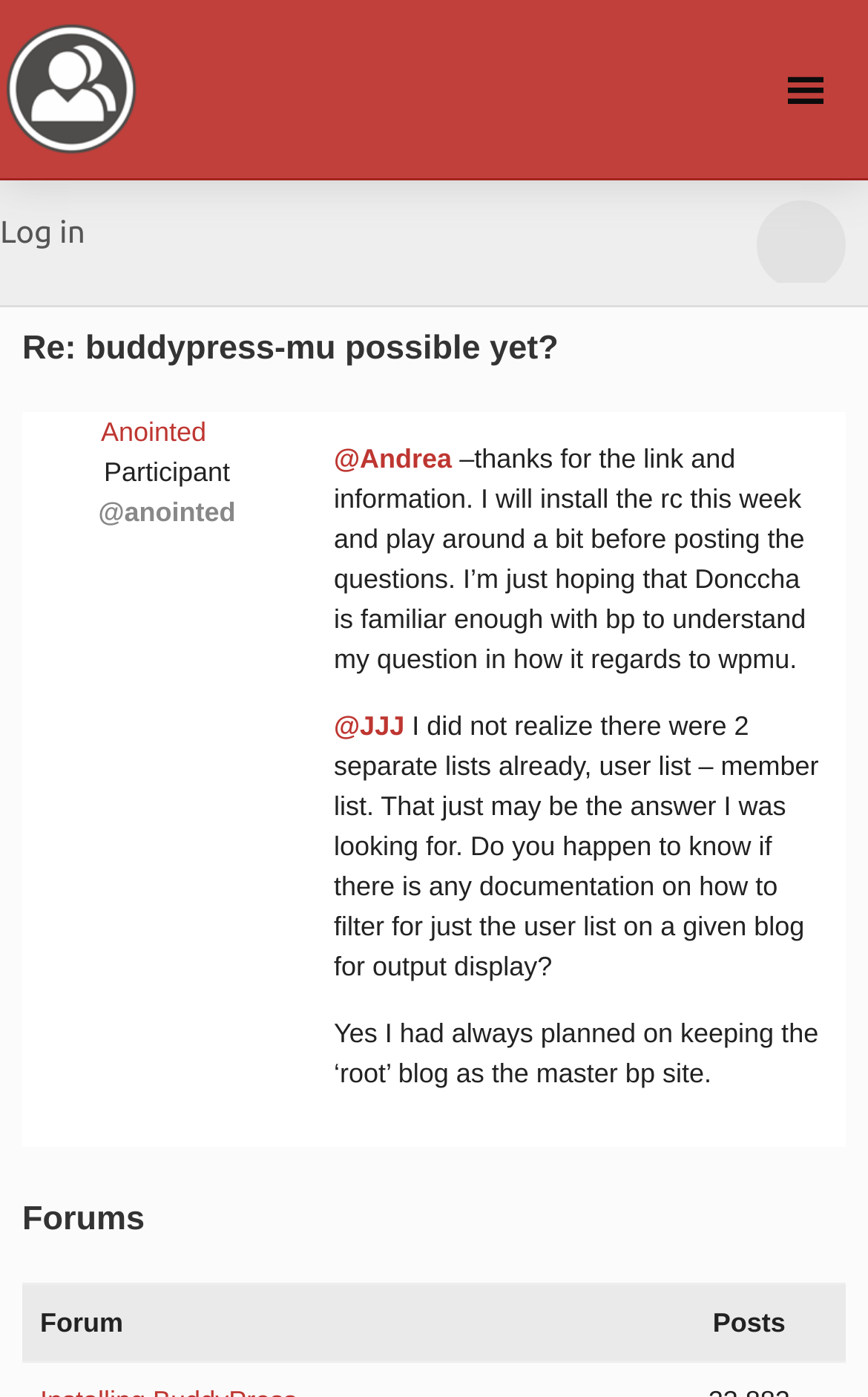What is the topic of the forum post?
Please look at the screenshot and answer in one word or a short phrase.

buddypress-mu